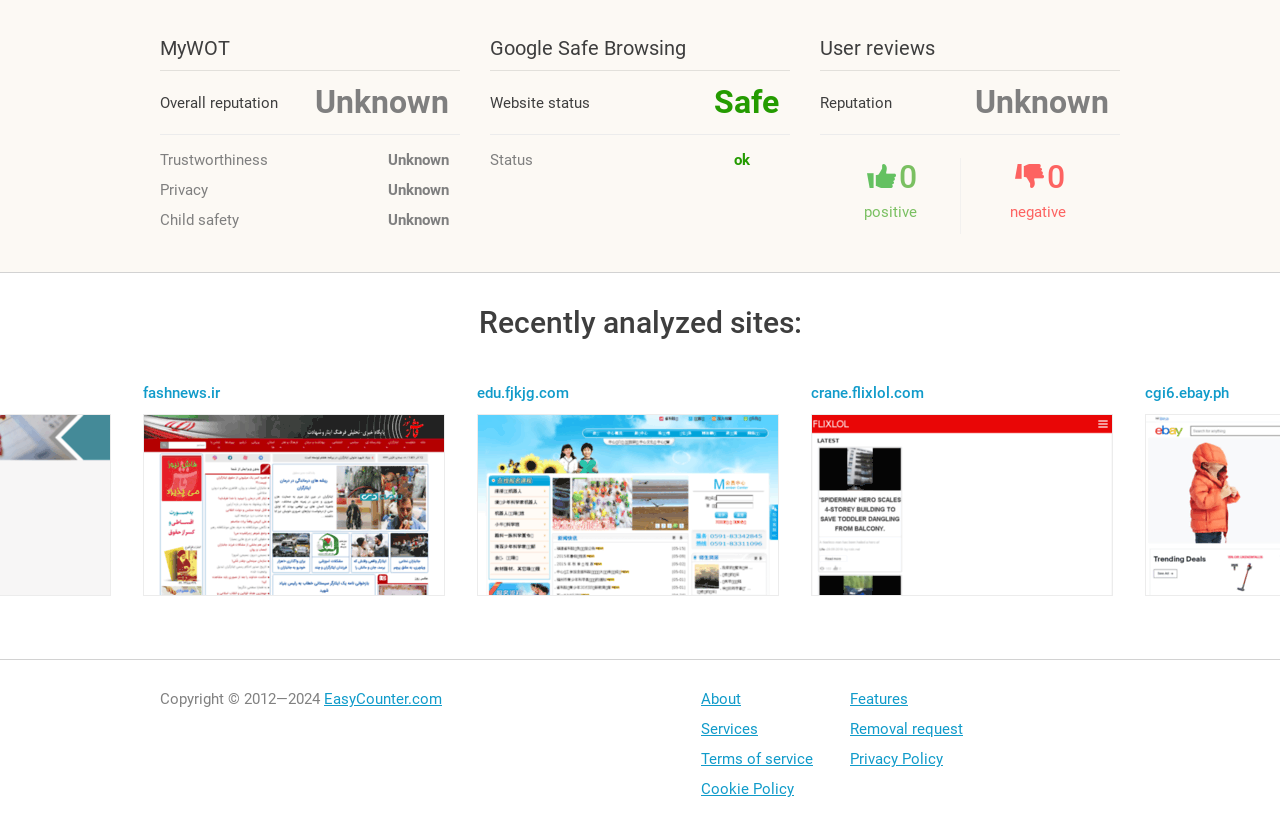Bounding box coordinates must be specified in the format (top-left x, top-left y, bottom-right x, bottom-right y). All values should be floating point numbers between 0 and 1. What are the bounding box coordinates of the UI element described as: See All

None